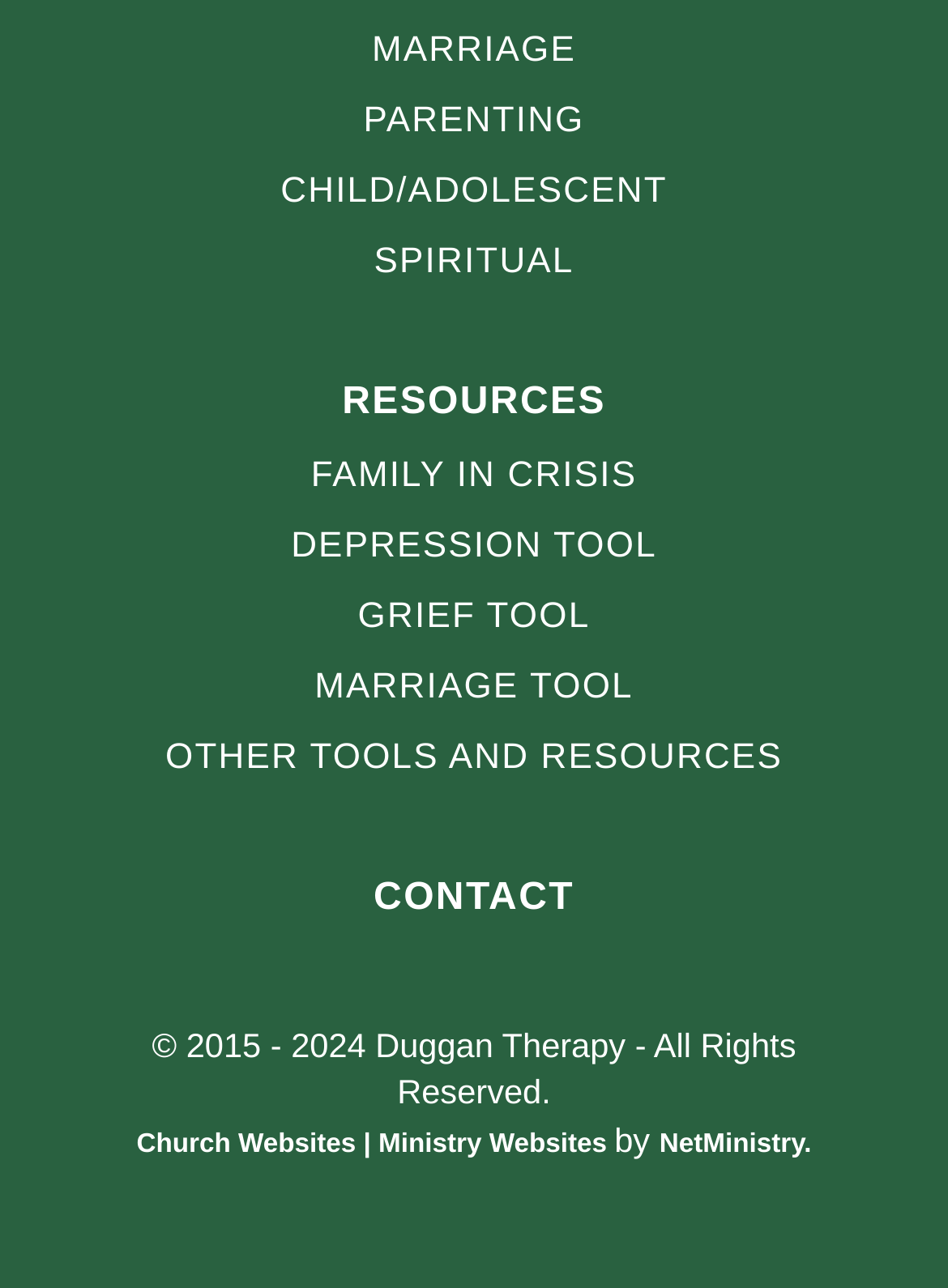How many links are under the 'RESOURCES' heading?
Answer the question with a single word or phrase by looking at the picture.

5